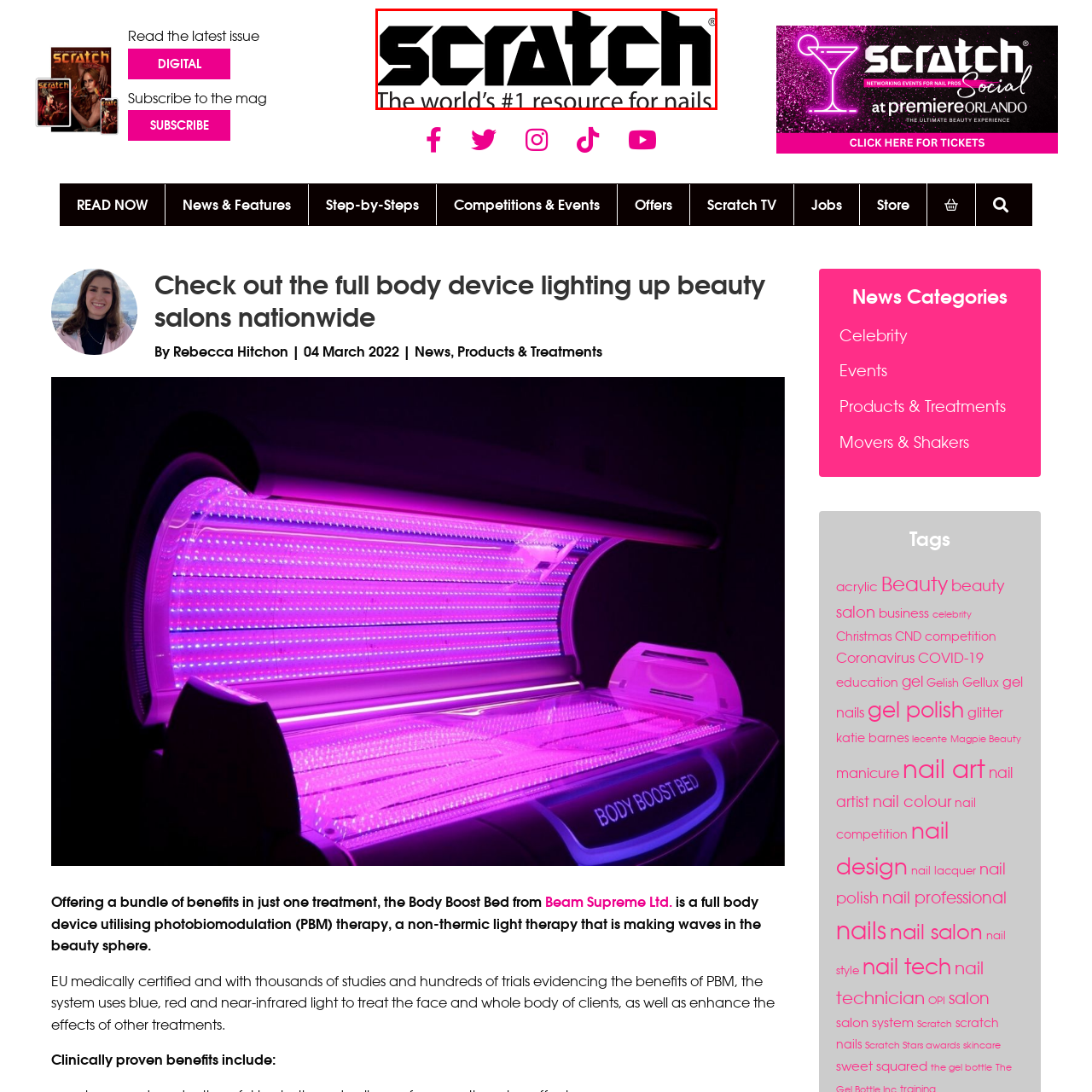Refer to the image marked by the red boundary and provide a single word or phrase in response to the question:
What is the tone conveyed by the logo?

Contemporary and approachable